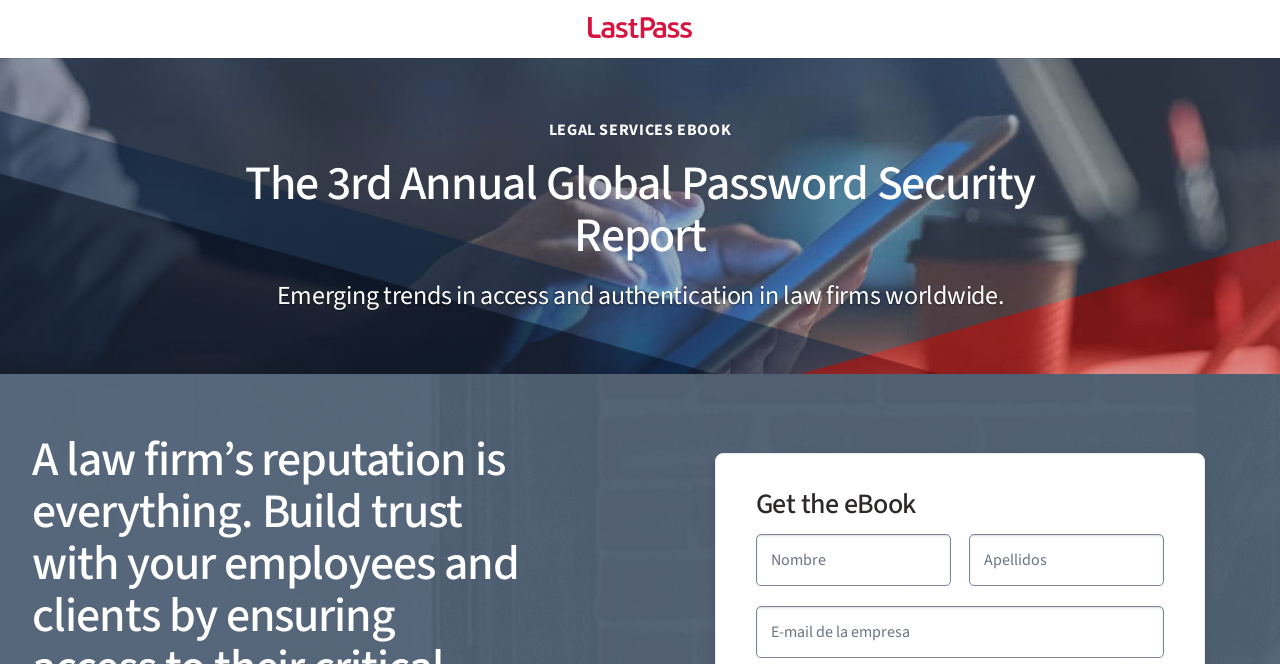Provide a short, one-word or phrase answer to the question below:
What is the purpose of the webpage?

To download an eBook